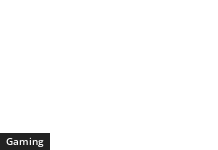Detail every aspect of the image in your description.

The image features a section of a webpage dedicated to gaming topics, prominently displaying the word "Gaming" in a black text box. This suggests a focus on video games, perhaps indicating articles or categories related to gaming culture, news, or recommendations. Given its placement, this element is likely part of a navigation or categorization system that helps users access content related to gaming, enhancing their browsing experience on the website.